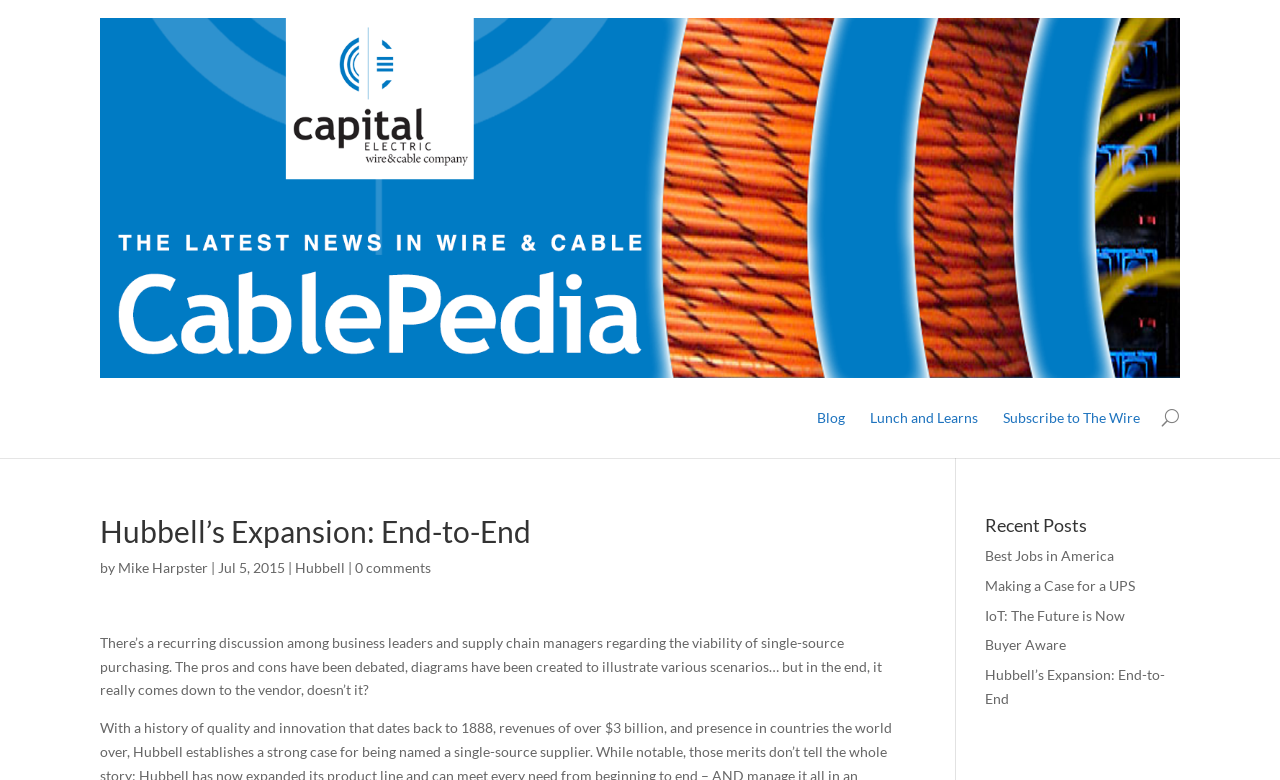Identify the bounding box coordinates of the clickable section necessary to follow the following instruction: "Click on the 'Subscribe to The Wire' link". The coordinates should be presented as four float numbers from 0 to 1, i.e., [left, top, right, bottom].

[0.784, 0.521, 0.891, 0.587]